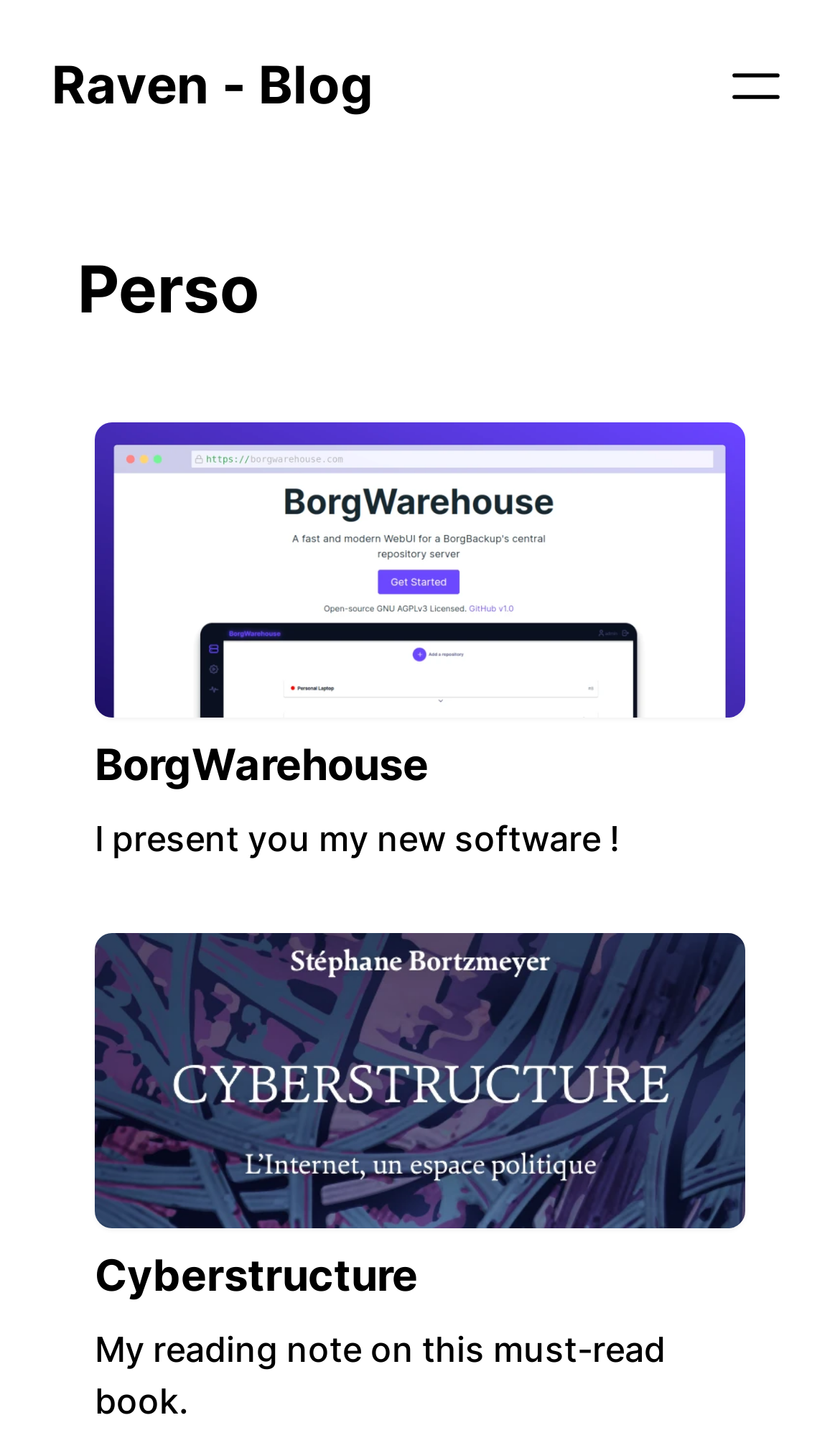Please provide a short answer using a single word or phrase for the question:
What is the position of the menu button?

Top right